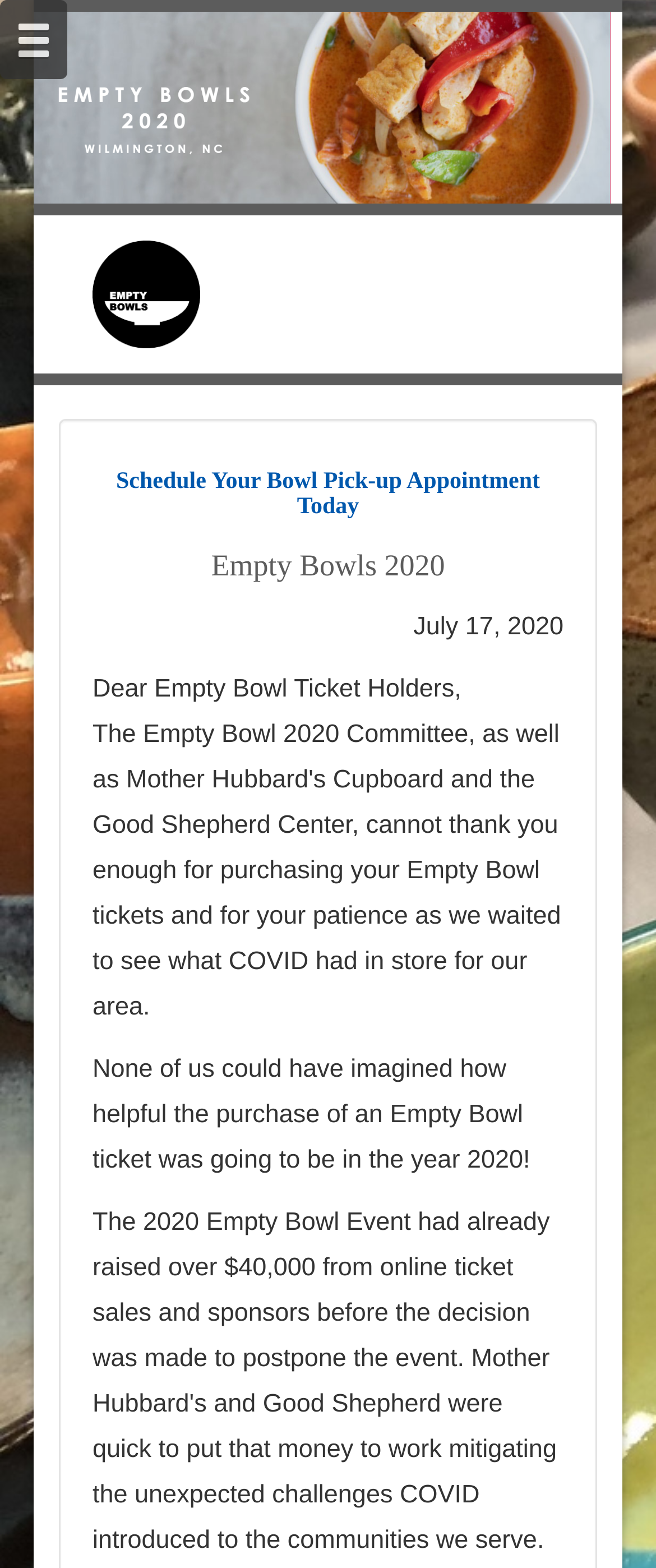Locate the UI element that matches the description aria-label="Mobile Navigation Bar" in the webpage screenshot. Return the bounding box coordinates in the format (top-left x, top-left y, bottom-right x, bottom-right y), with values ranging from 0 to 1.

[0.0, 0.0, 0.103, 0.05]